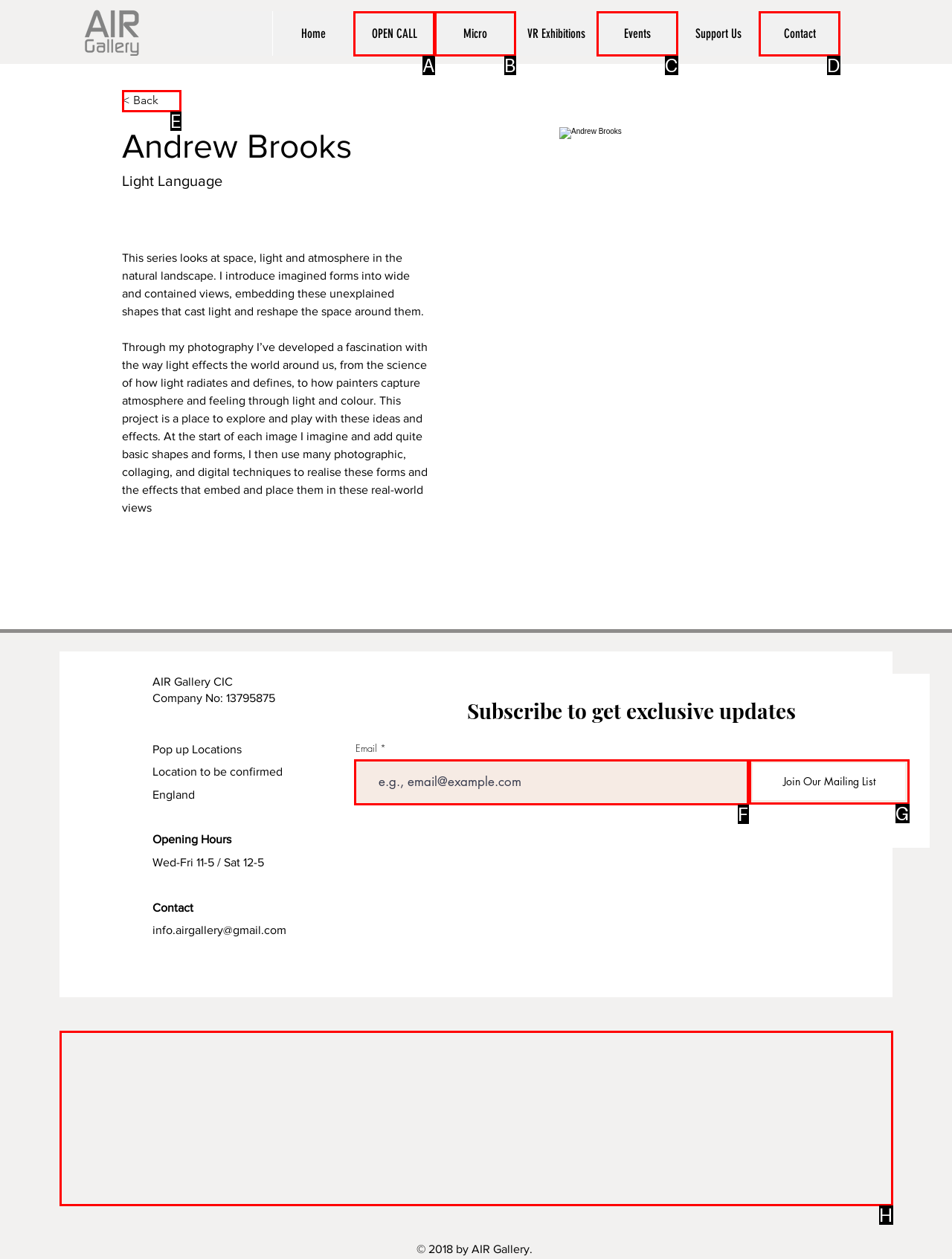Identify the UI element described as: parent_node: AIR Gallery CIC
Answer with the option's letter directly.

H